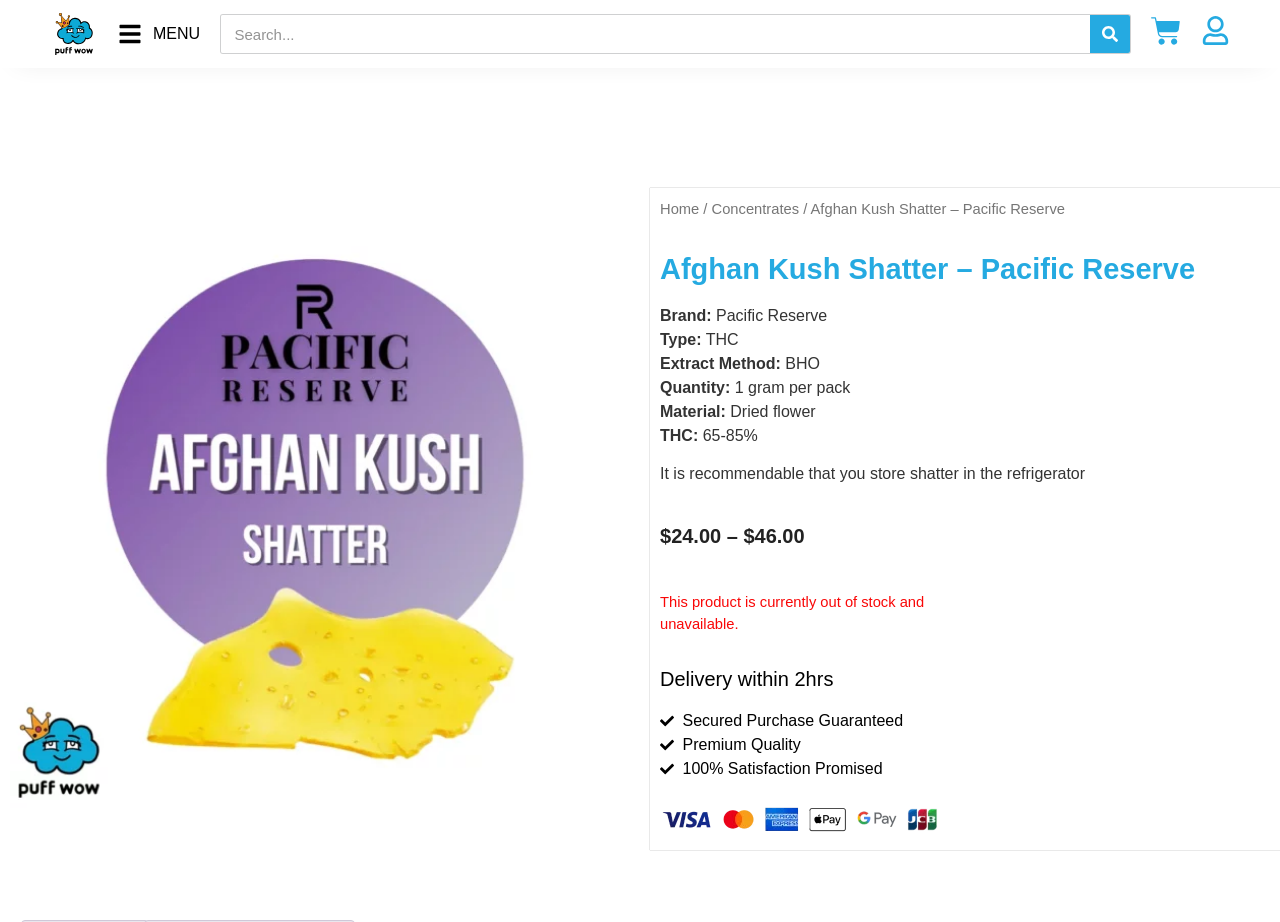Determine the bounding box coordinates of the UI element that matches the following description: "Help make a better brows..". The coordinates should be four float numbers between 0 and 1 in the format [left, top, right, bottom].

None